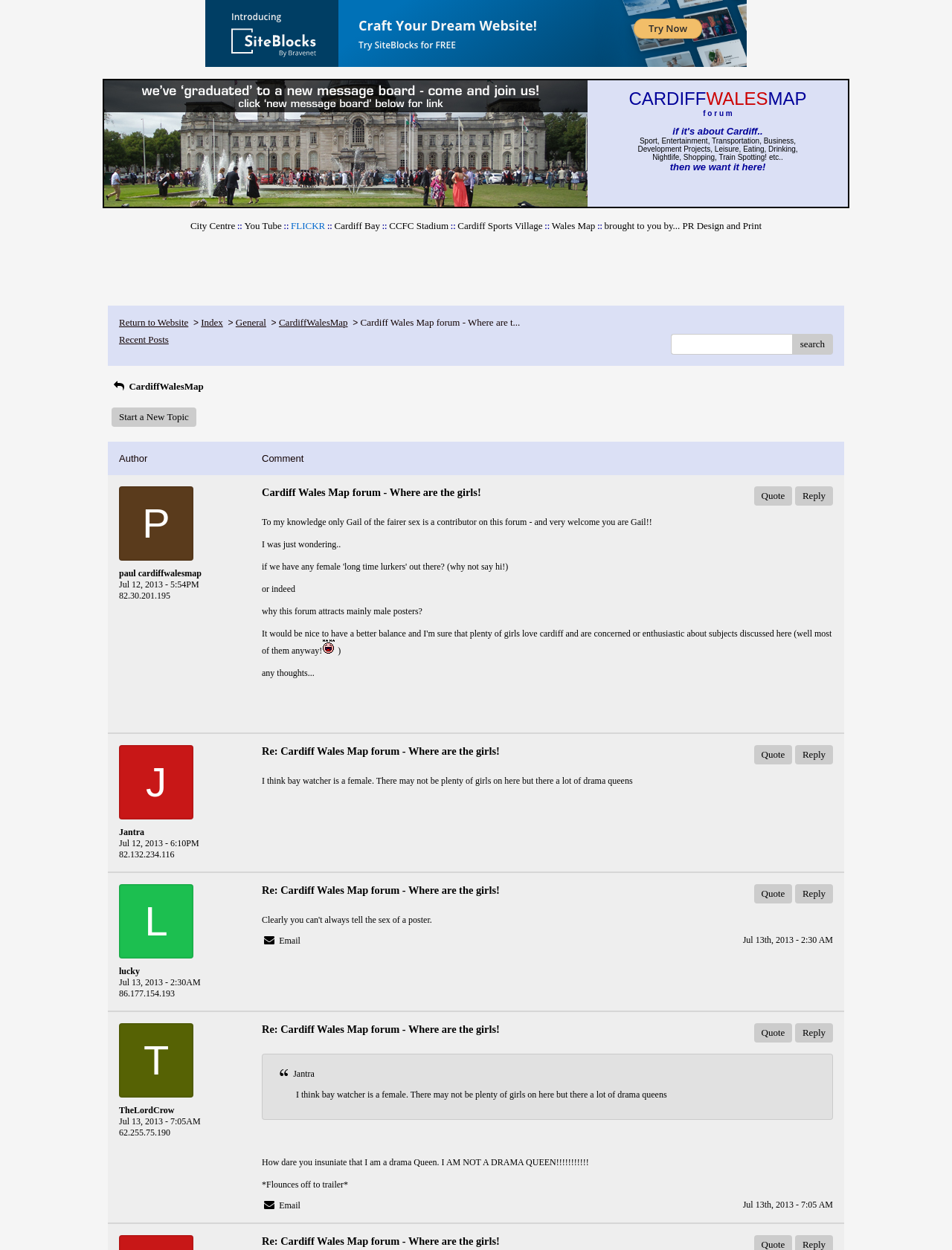Answer with a single word or phrase: 
What is the username of the user who posted the second message?

Jantra